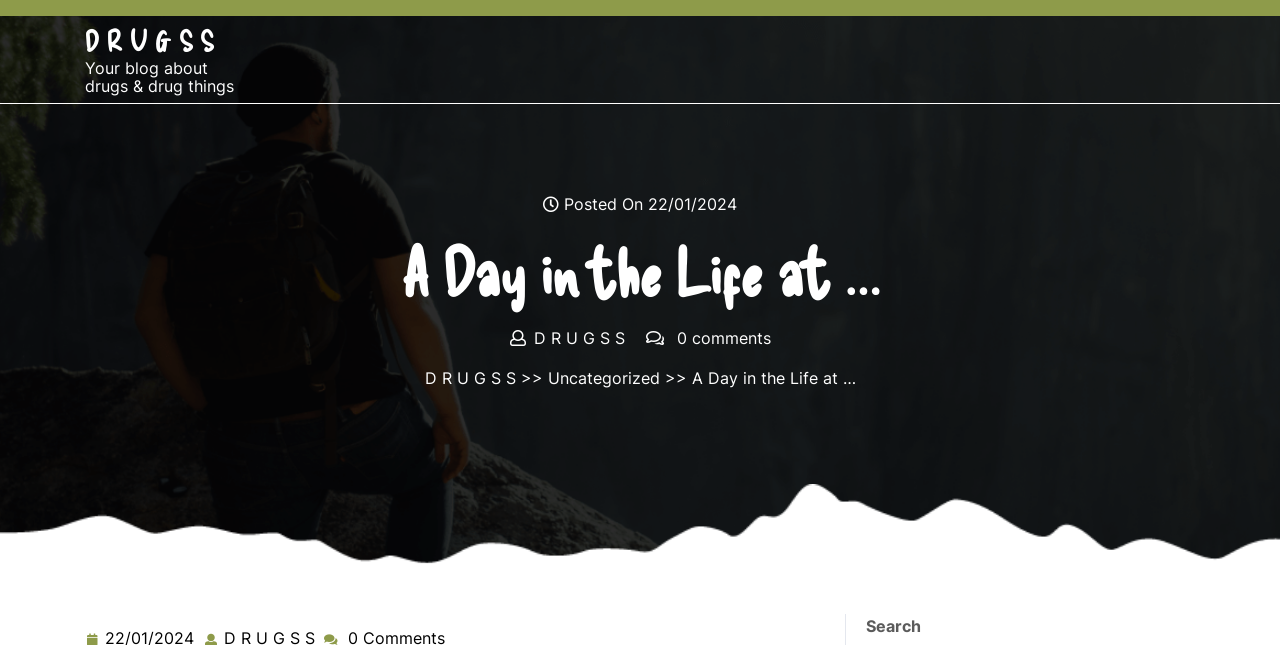Look at the image and write a detailed answer to the question: 
What is the category of the post?

I determined this answer by examining the link element with the text 'Uncategorized'. This link is likely indicating the category of the post, which in this case is 'Uncategorized'.